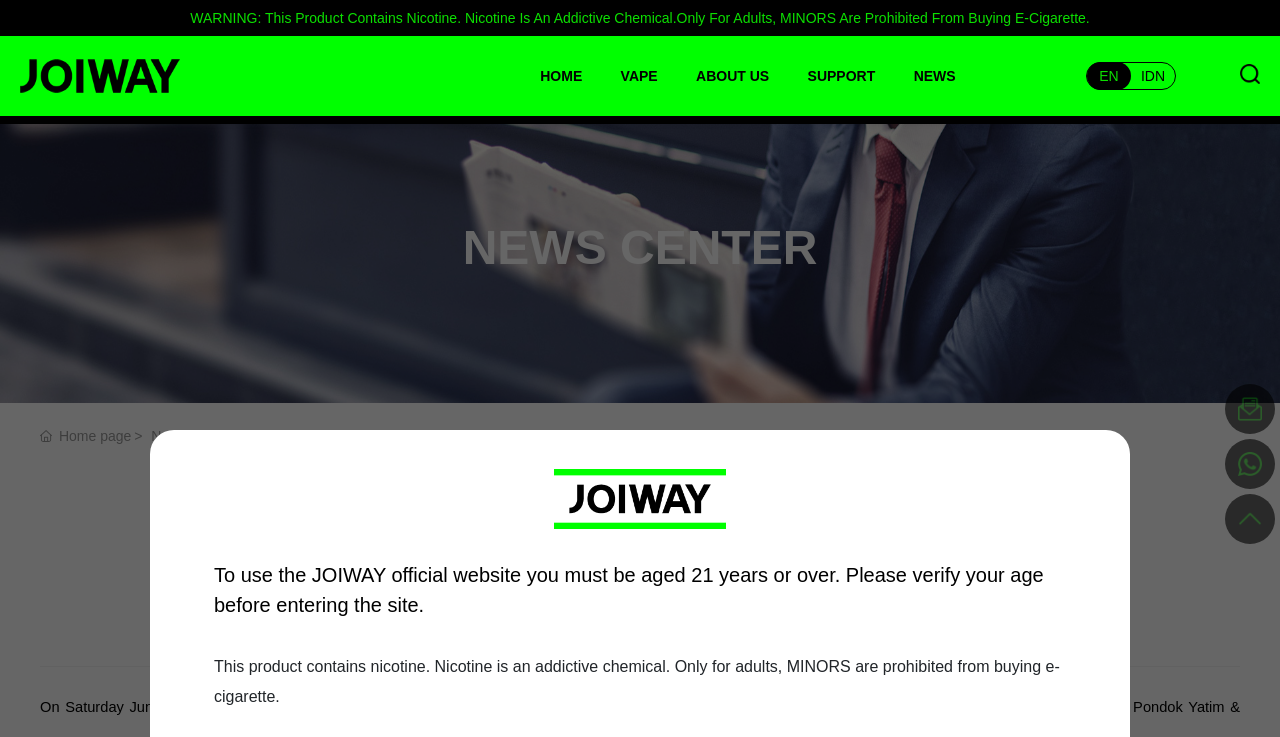Pinpoint the bounding box coordinates of the element that must be clicked to accomplish the following instruction: "Read NEWS CENTER". The coordinates should be in the format of four float numbers between 0 and 1, i.e., [left, top, right, bottom].

[0.0, 0.14, 1.0, 0.547]